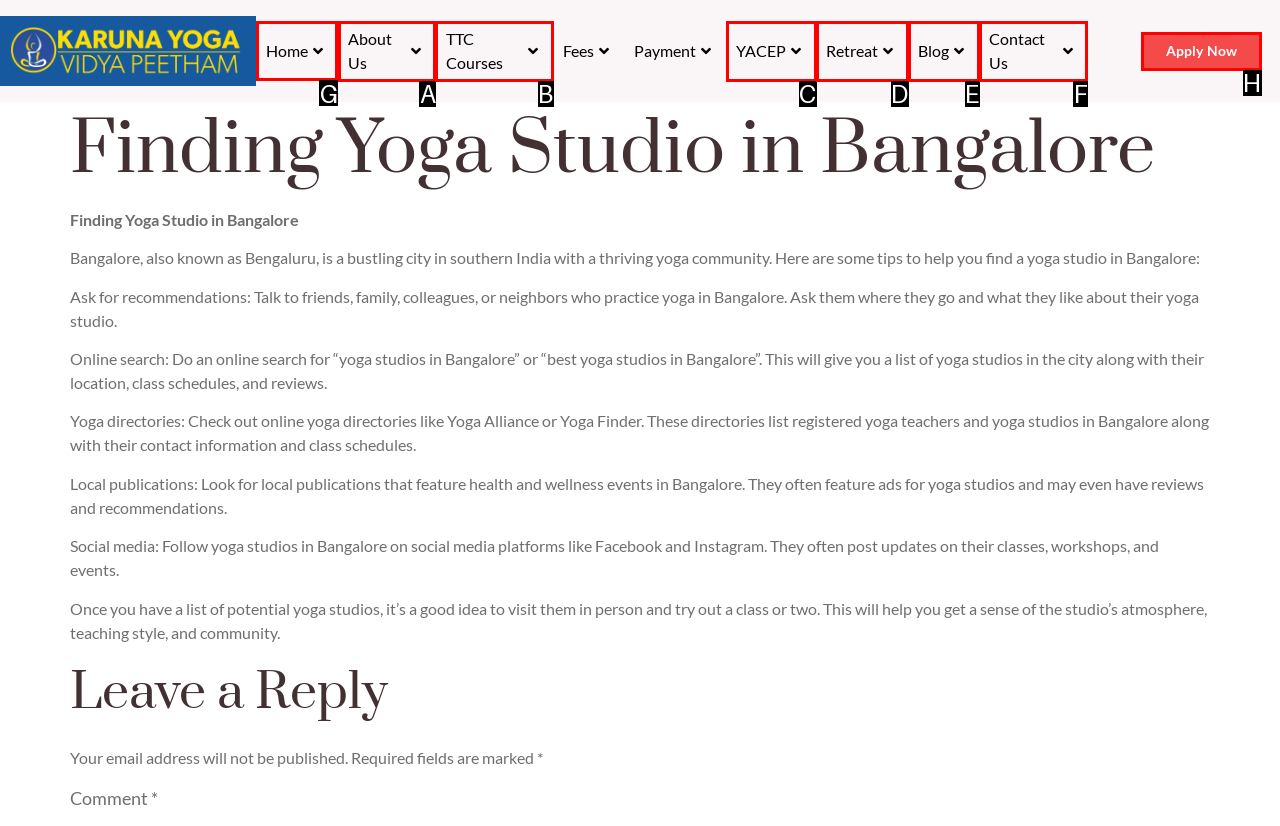Tell me which element should be clicked to achieve the following objective: Click Home
Reply with the letter of the correct option from the displayed choices.

G